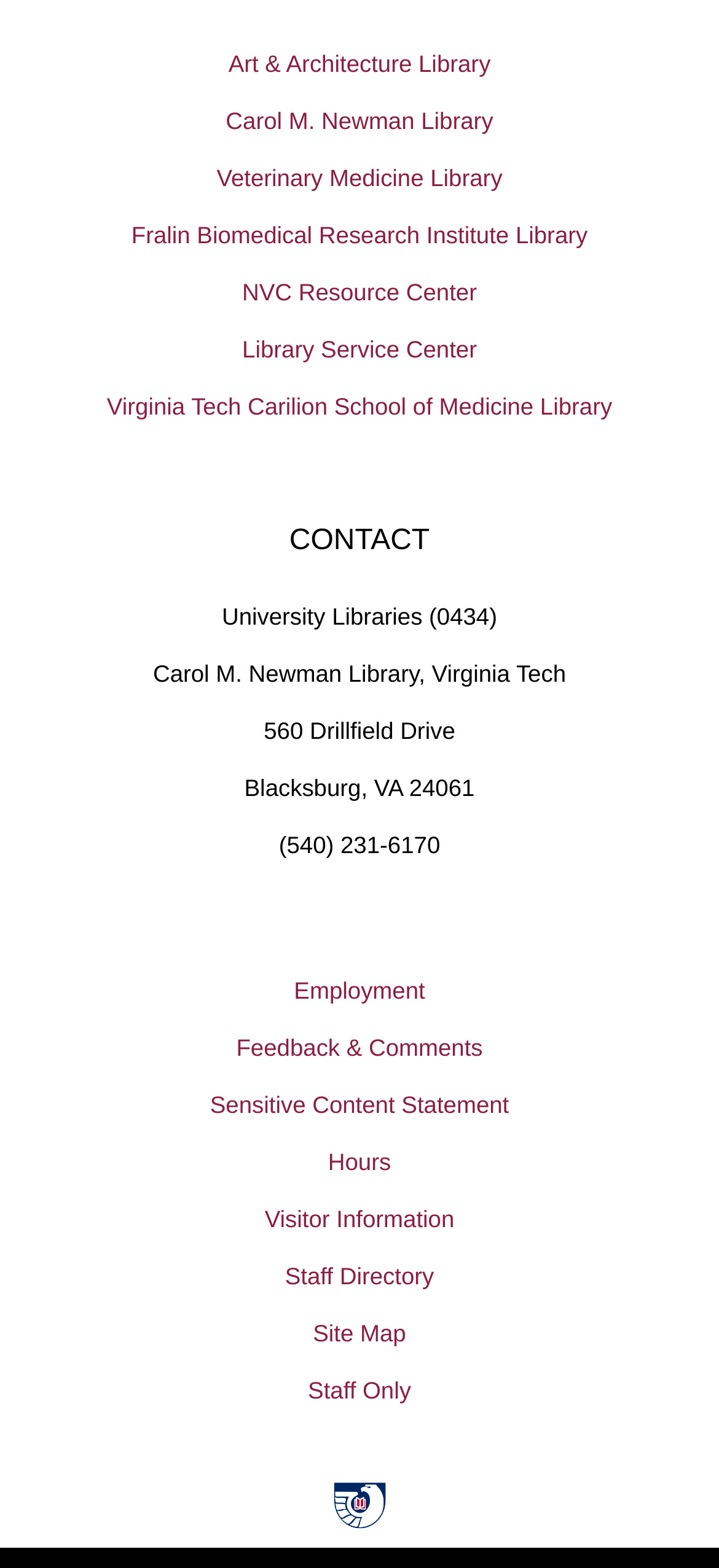Show the bounding box coordinates of the region that should be clicked to follow the instruction: "Go to the Staff Directory."

[0.0, 0.796, 1.0, 0.832]